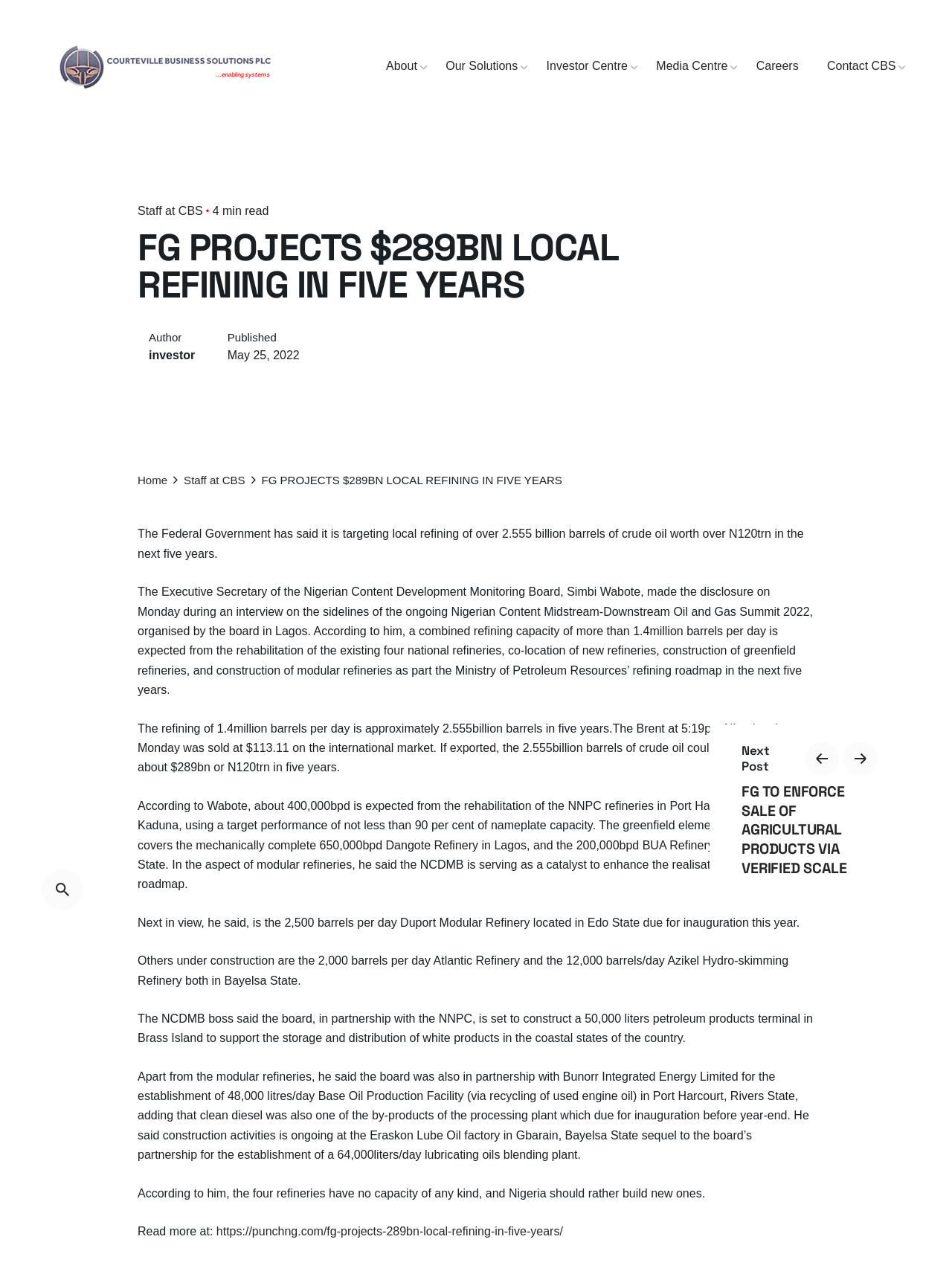Please identify the bounding box coordinates of the clickable element to fulfill the following instruction: "Check the 'Media Centre'". The coordinates should be four float numbers between 0 and 1, i.e., [left, top, right, bottom].

[0.674, 0.046, 0.779, 0.058]